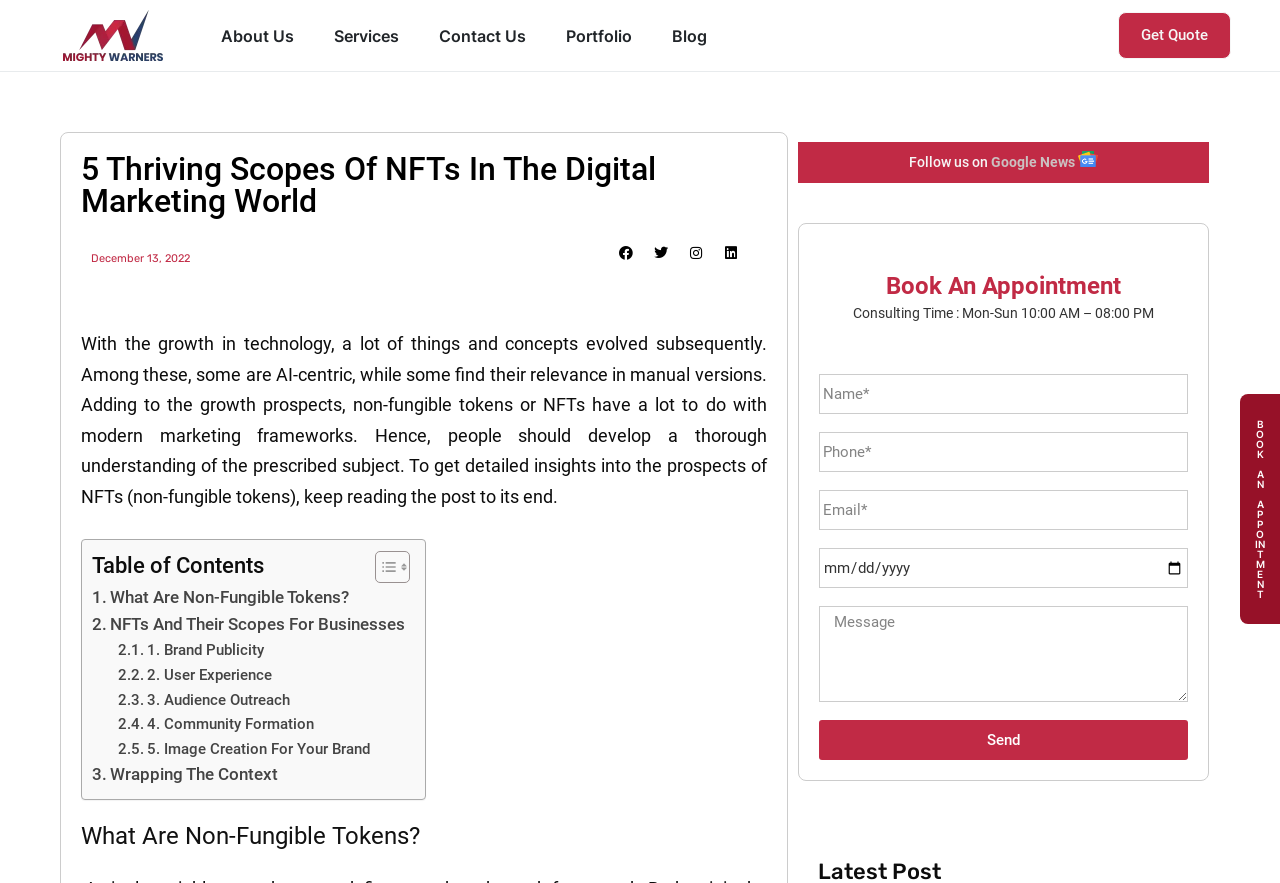Indicate the bounding box coordinates of the clickable region to achieve the following instruction: "Fill in the 'Name' field."

[0.64, 0.424, 0.928, 0.469]